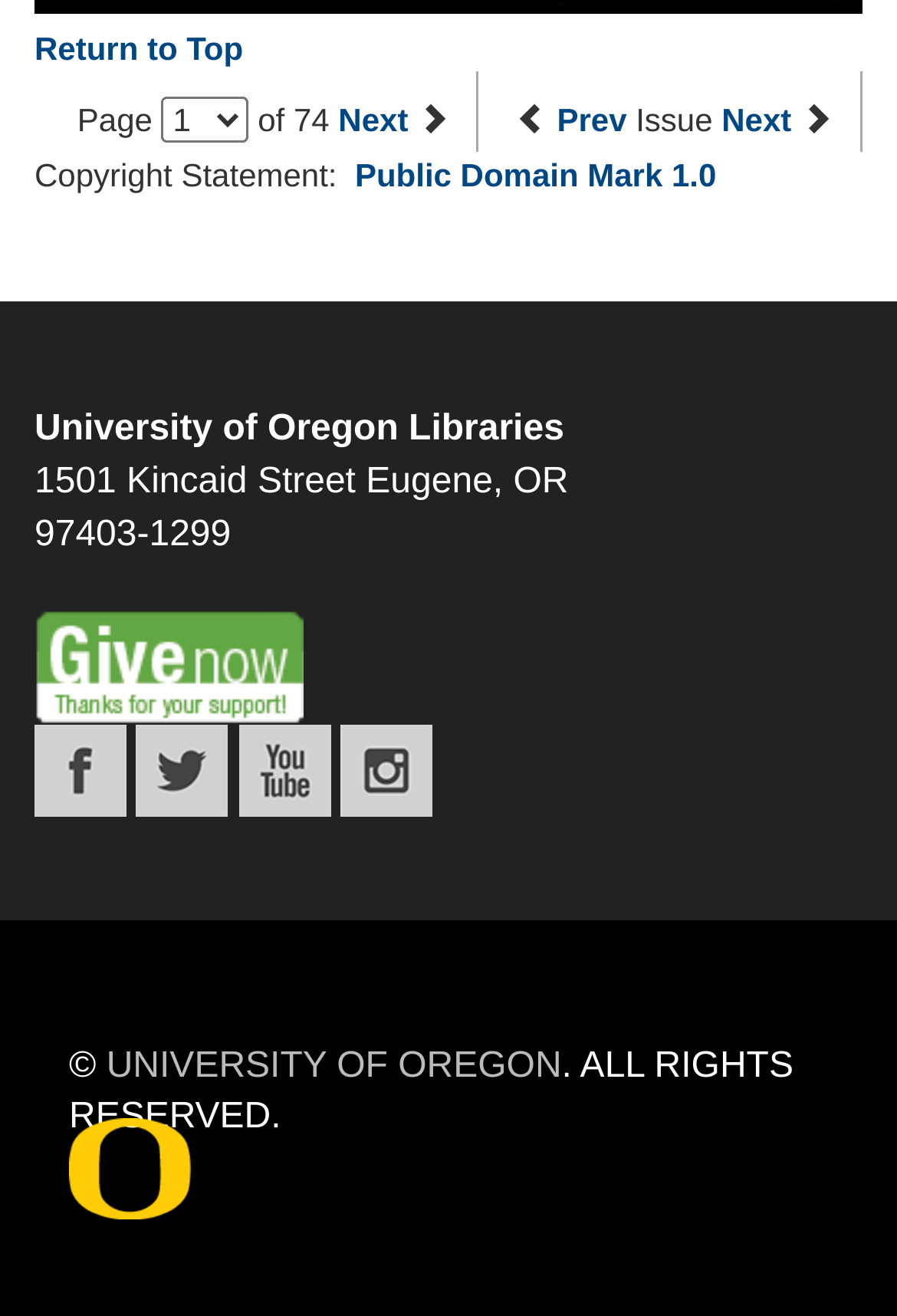Locate the bounding box coordinates of the element I should click to achieve the following instruction: "Click on 'Give now'".

[0.038, 0.491, 0.338, 0.521]